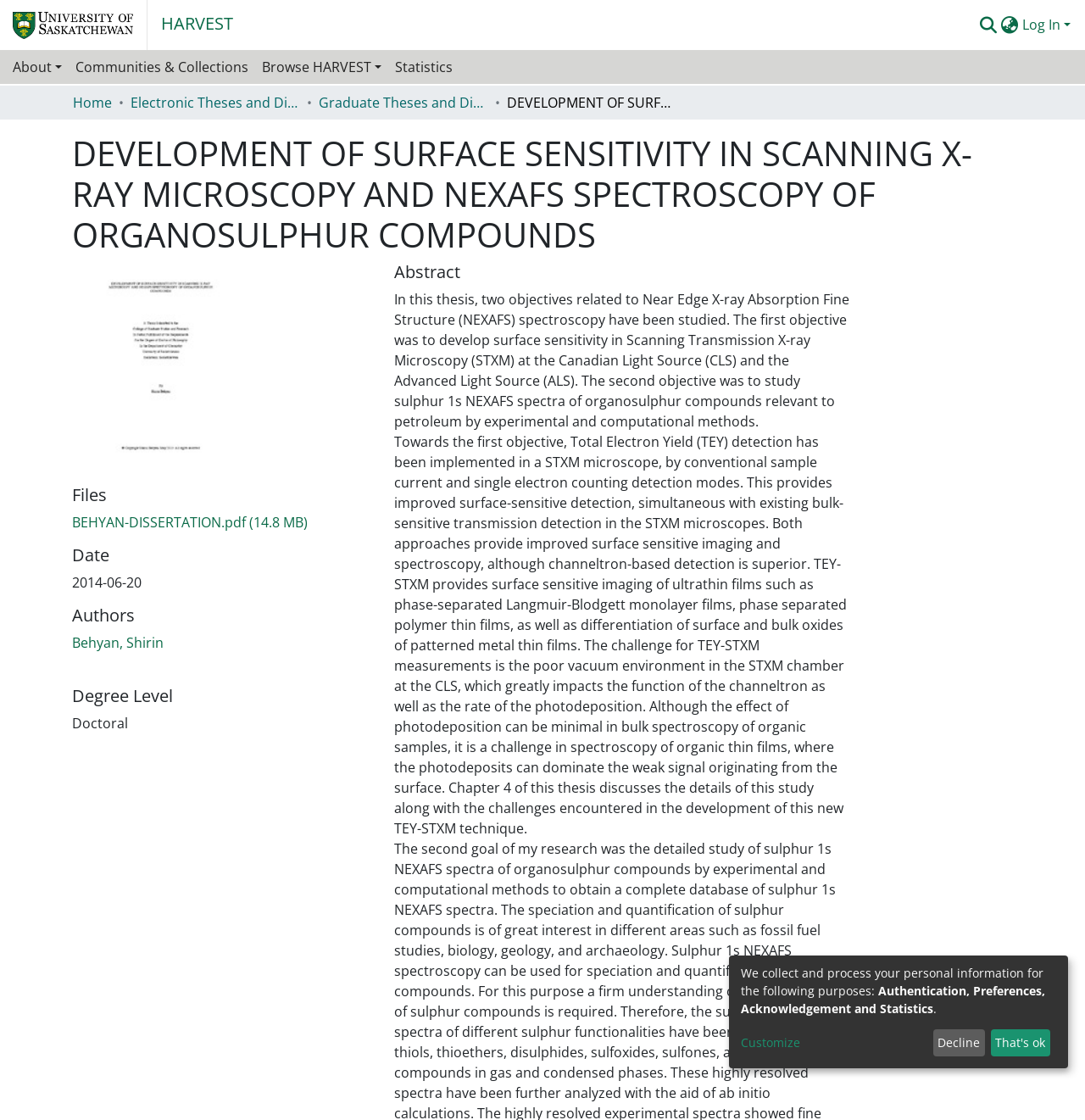Construct a thorough caption encompassing all aspects of the webpage.

This webpage appears to be a thesis repository page, with a focus on a specific thesis titled "DEVELOPMENT OF SURFACE SENSITIVITY IN SCANNING X-RAY MICROSCOPY AND NEXAFS SPECTROSCOPY OF ORGANOSULPHUR COMPOUNDS". 

At the top left corner, there is a repository logo, accompanied by a link to "HARVEST". On the top right corner, there is a user profile bar with a search function, a language switch button, and a log-in link. 

Below the top bar, there is a main navigation bar with links to "About", "Communities & Collections", "Browse HARVEST", and "Statistics". 

Underneath the main navigation bar, there is a breadcrumb navigation bar with links to "Home", "Electronic Theses and Dissertations", and "Graduate Theses and Dissertations". 

The main content of the page is divided into several sections. The first section displays the title of the thesis, which is also the title of the webpage. 

Below the title, there are sections for "Files", "Date", "Authors", and "Degree Level", each with corresponding information about the thesis. The "Files" section contains a link to download the thesis in PDF format. 

Further down the page, there is an "Abstract" section, which is not fully visible in the current view. 

At the bottom of the page, there is a notice about collecting and processing personal information, with links to customize and buttons to decline or accept the terms.